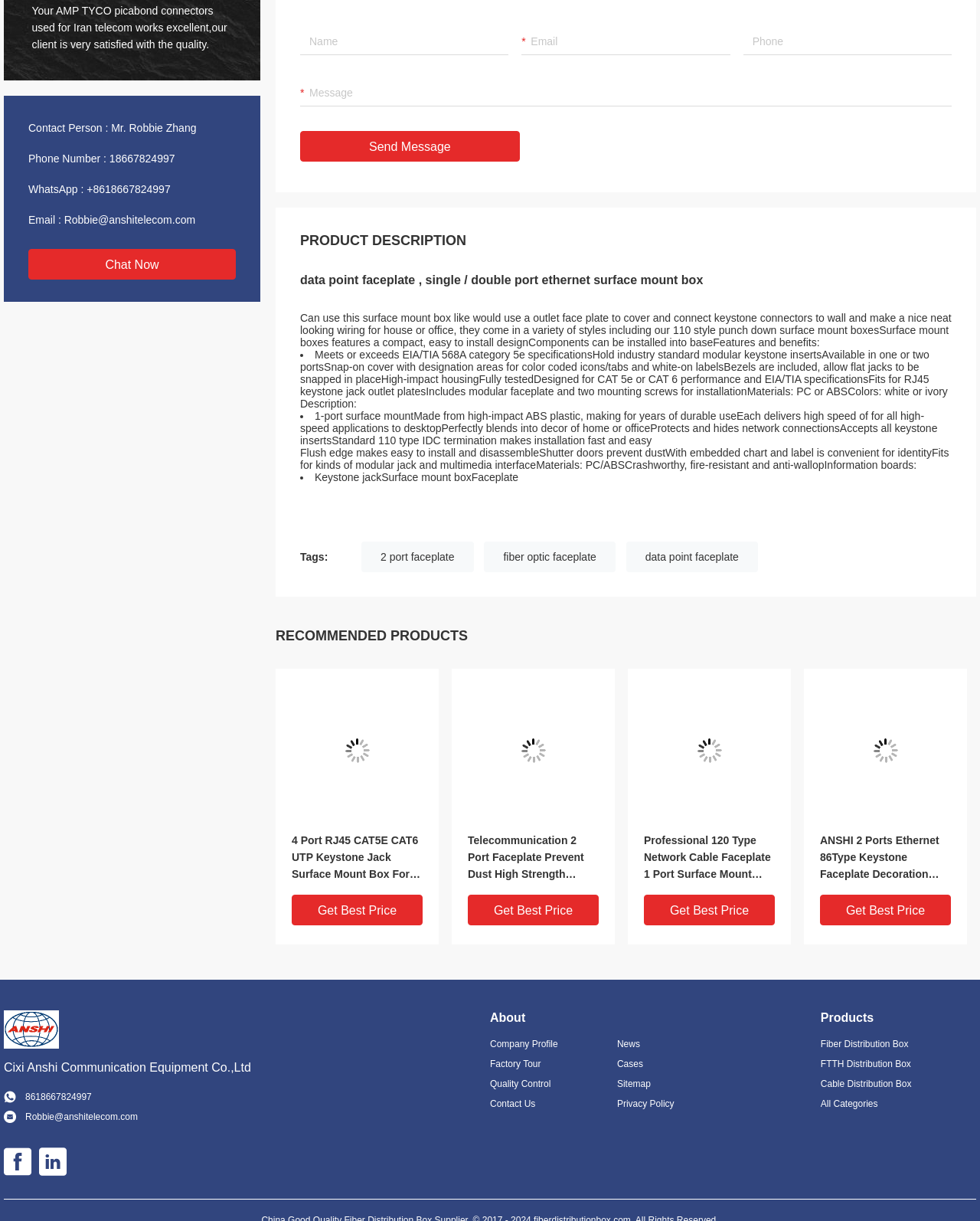Please provide a brief answer to the question using only one word or phrase: 
What is the company name?

Cixi Anshi Communication Equipment Co.,Ltd